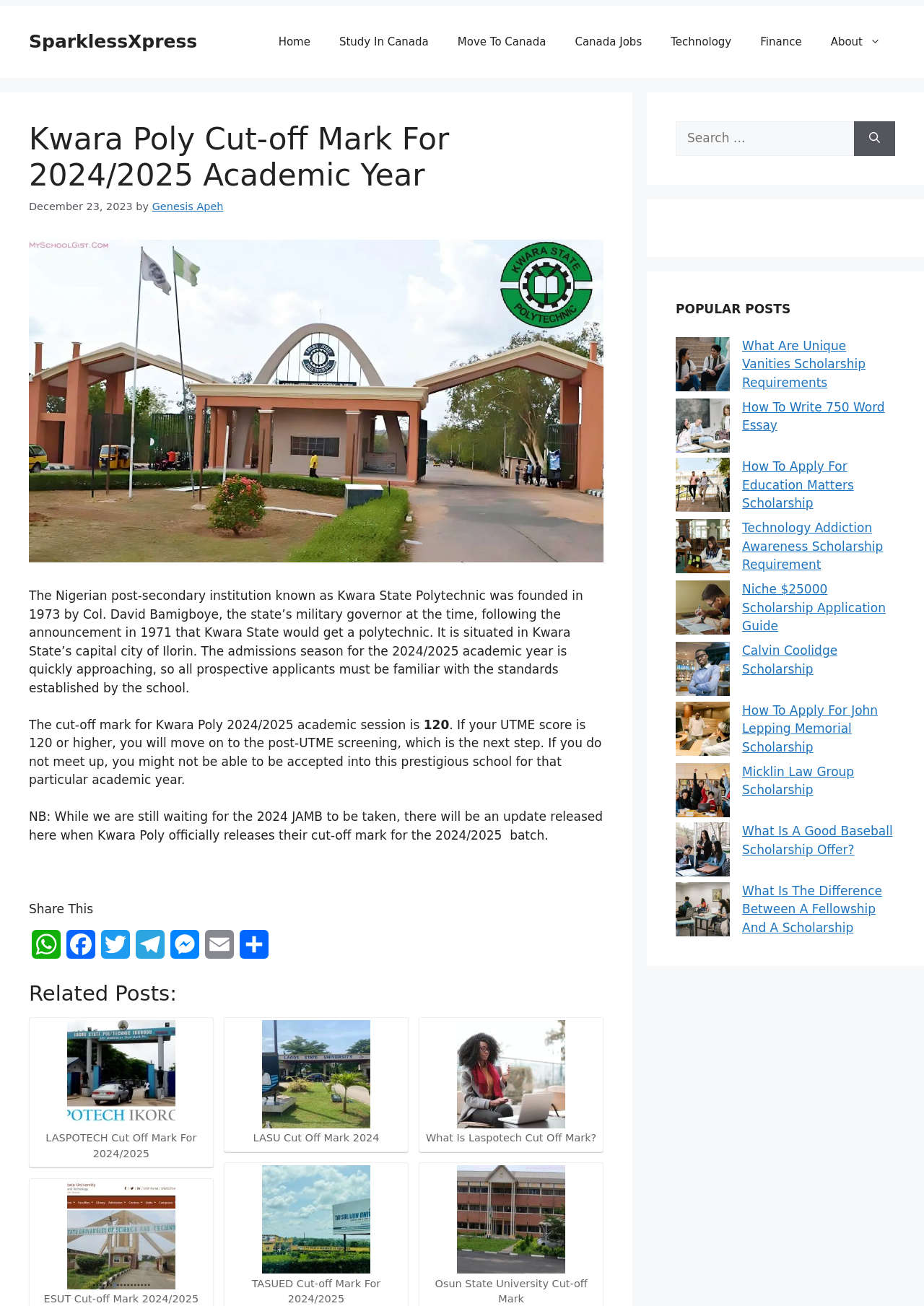Determine the bounding box coordinates of the clickable region to execute the instruction: "Read about Kwara Poly Cut-off Mark For 2024/2025 Academic Year". The coordinates should be four float numbers between 0 and 1, denoted as [left, top, right, bottom].

[0.031, 0.093, 0.653, 0.149]